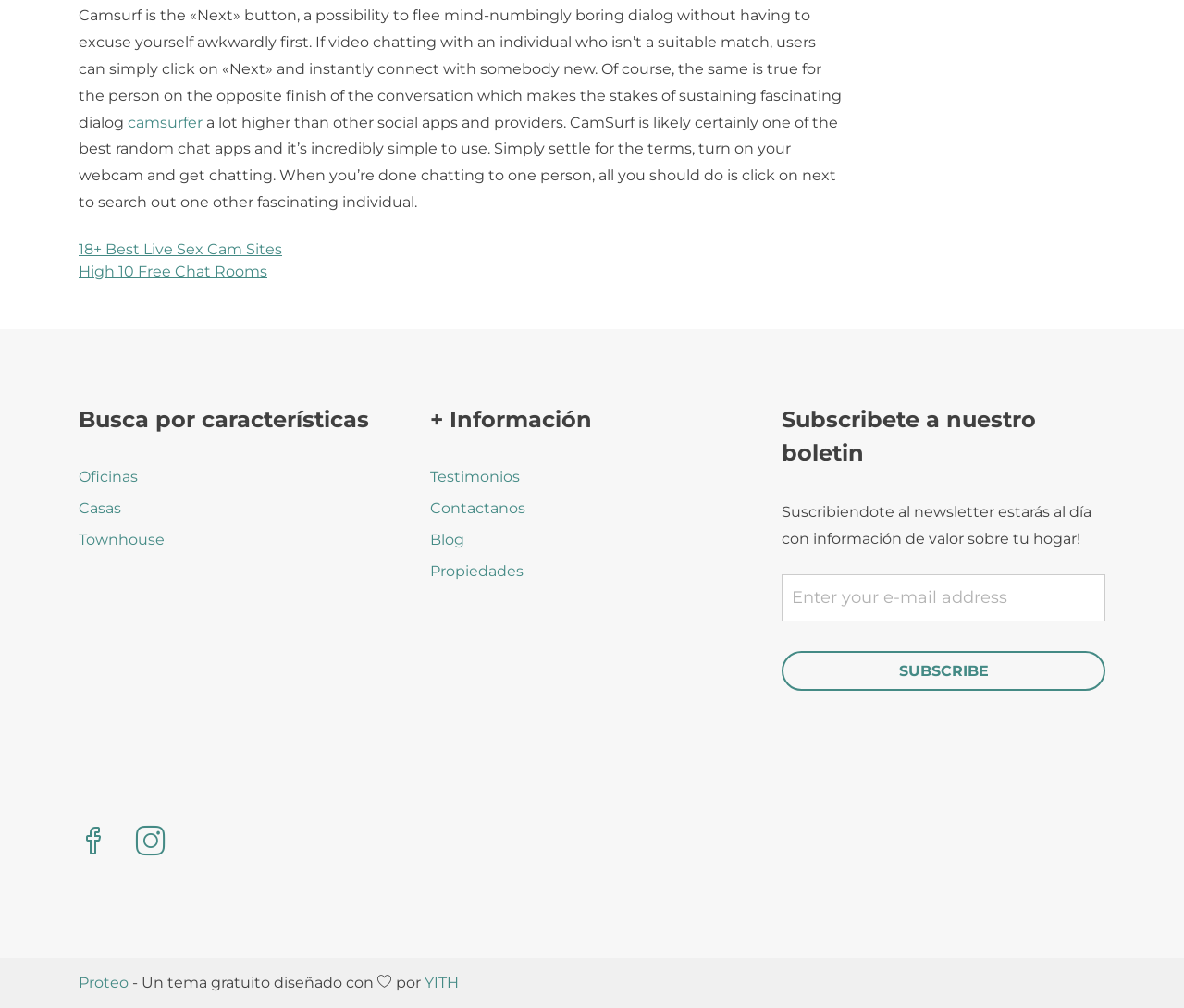Predict the bounding box coordinates of the UI element that matches this description: "Proteo". The coordinates should be in the format [left, top, right, bottom] with each value between 0 and 1.

[0.066, 0.966, 0.109, 0.984]